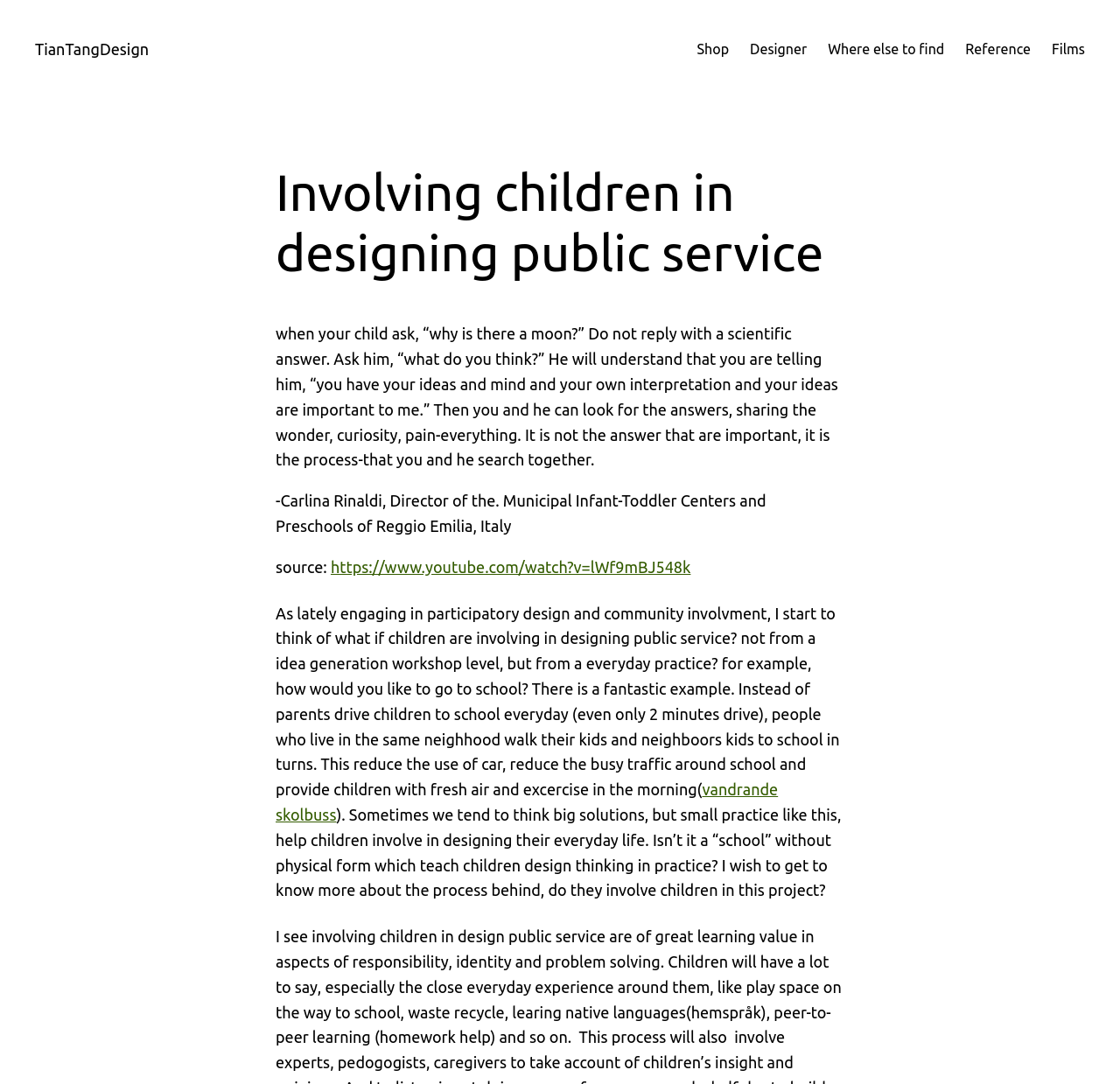Find the bounding box coordinates of the element to click in order to complete the given instruction: "Read the quote by Carlina Rinaldi."

[0.246, 0.454, 0.684, 0.493]